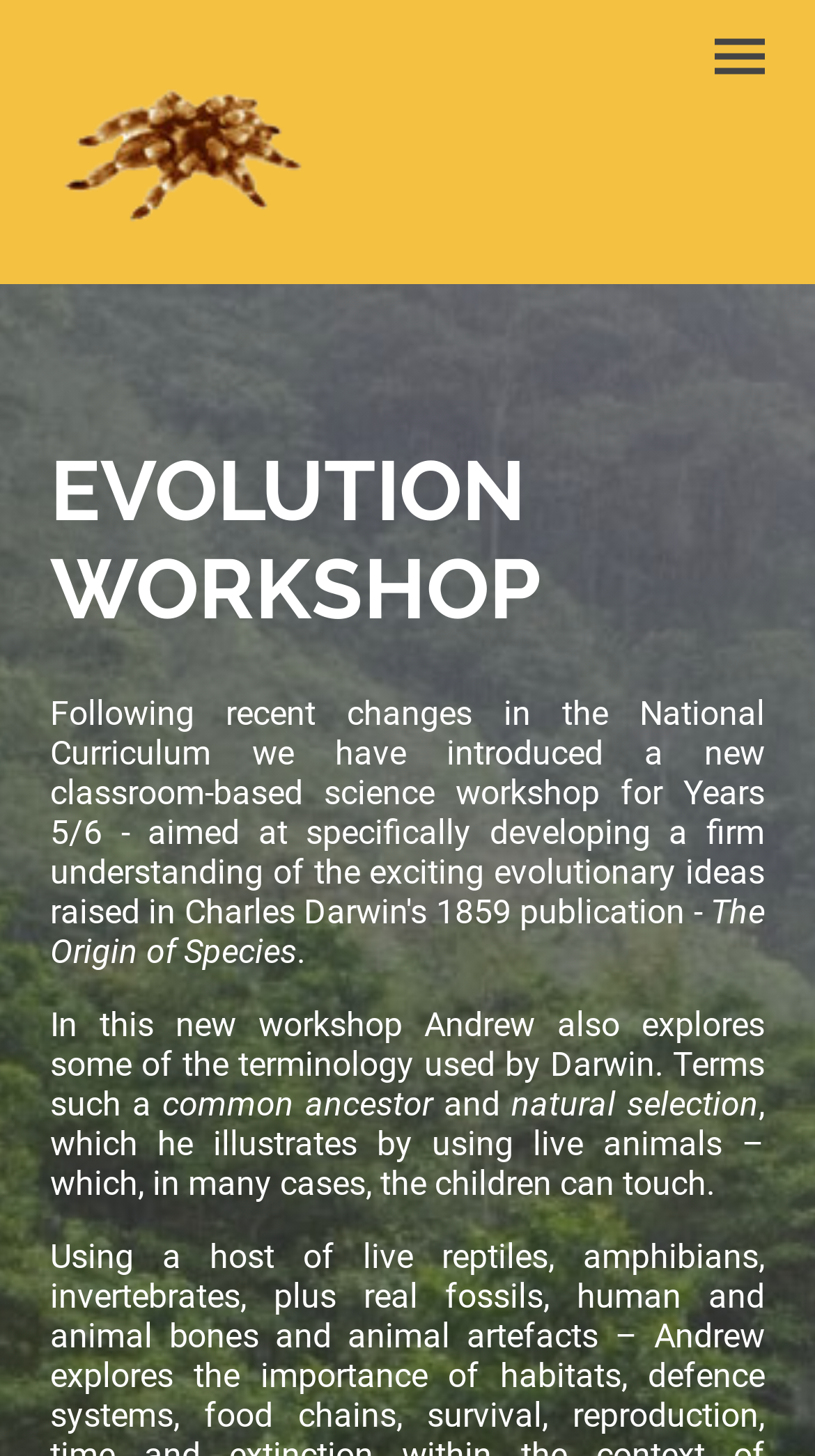What is unique about the workshop?
Based on the visual details in the image, please answer the question thoroughly.

The uniqueness of the workshop can be inferred from the text '...which, in many cases, the children can touch.' which suggests that the workshop involves live animals that children can touch, making it a unique experience.